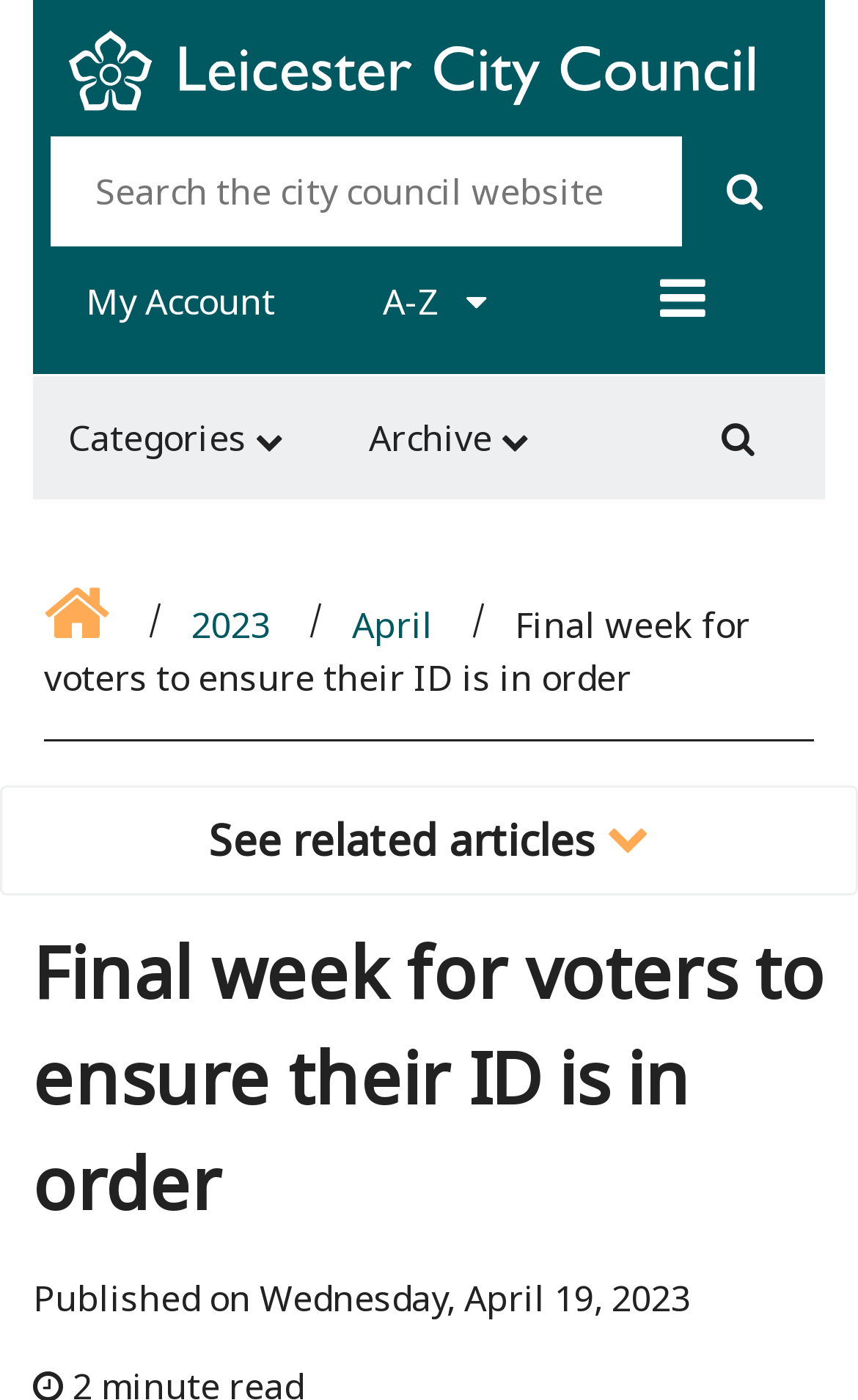Please identify the bounding box coordinates of the region to click in order to complete the task: "View my account". The coordinates must be four float numbers between 0 and 1, specified as [left, top, right, bottom].

[0.059, 0.176, 0.362, 0.255]